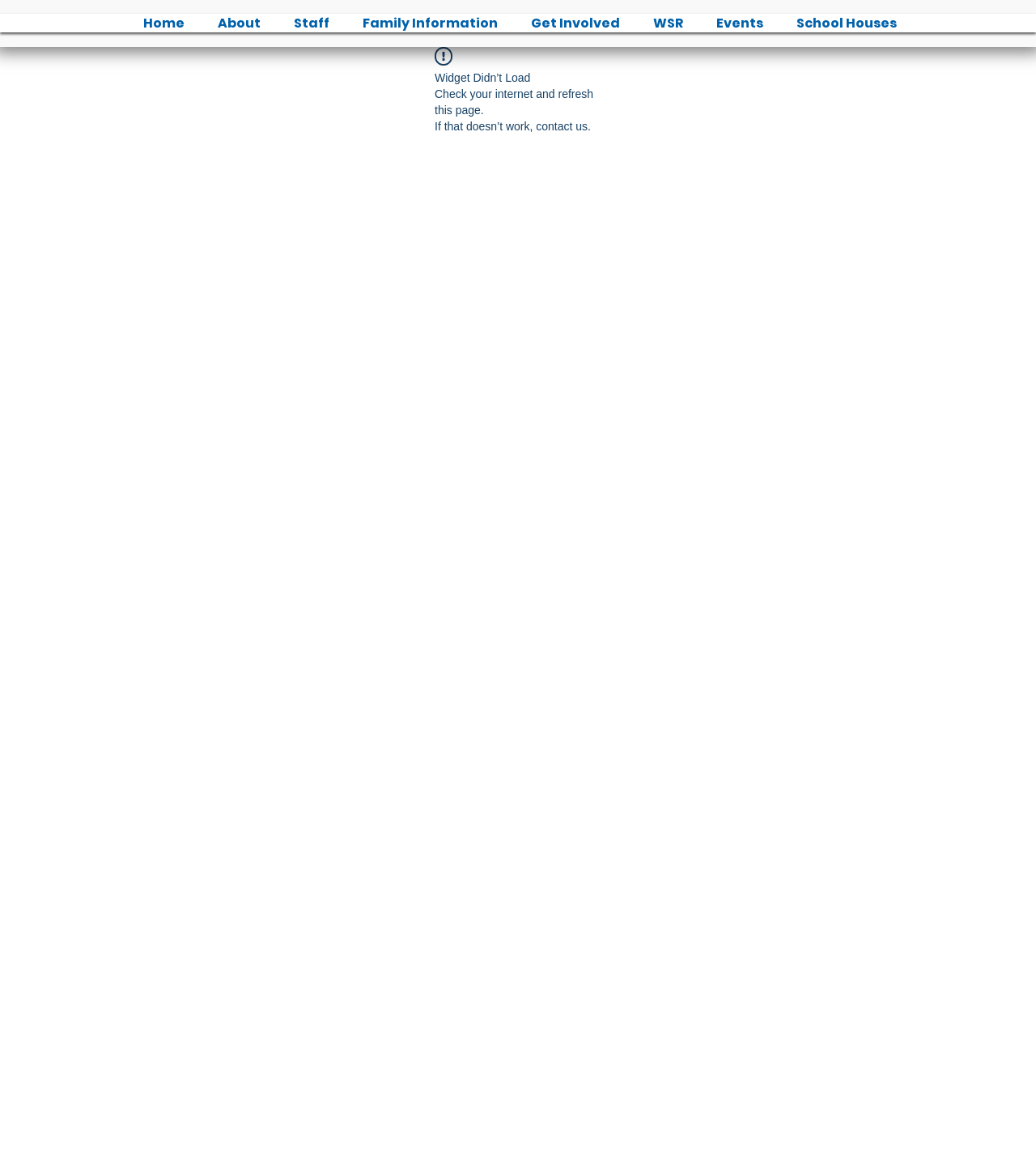Could you determine the bounding box coordinates of the clickable element to complete the instruction: "explore family information"? Provide the coordinates as four float numbers between 0 and 1, i.e., [left, top, right, bottom].

[0.336, 0.005, 0.495, 0.034]